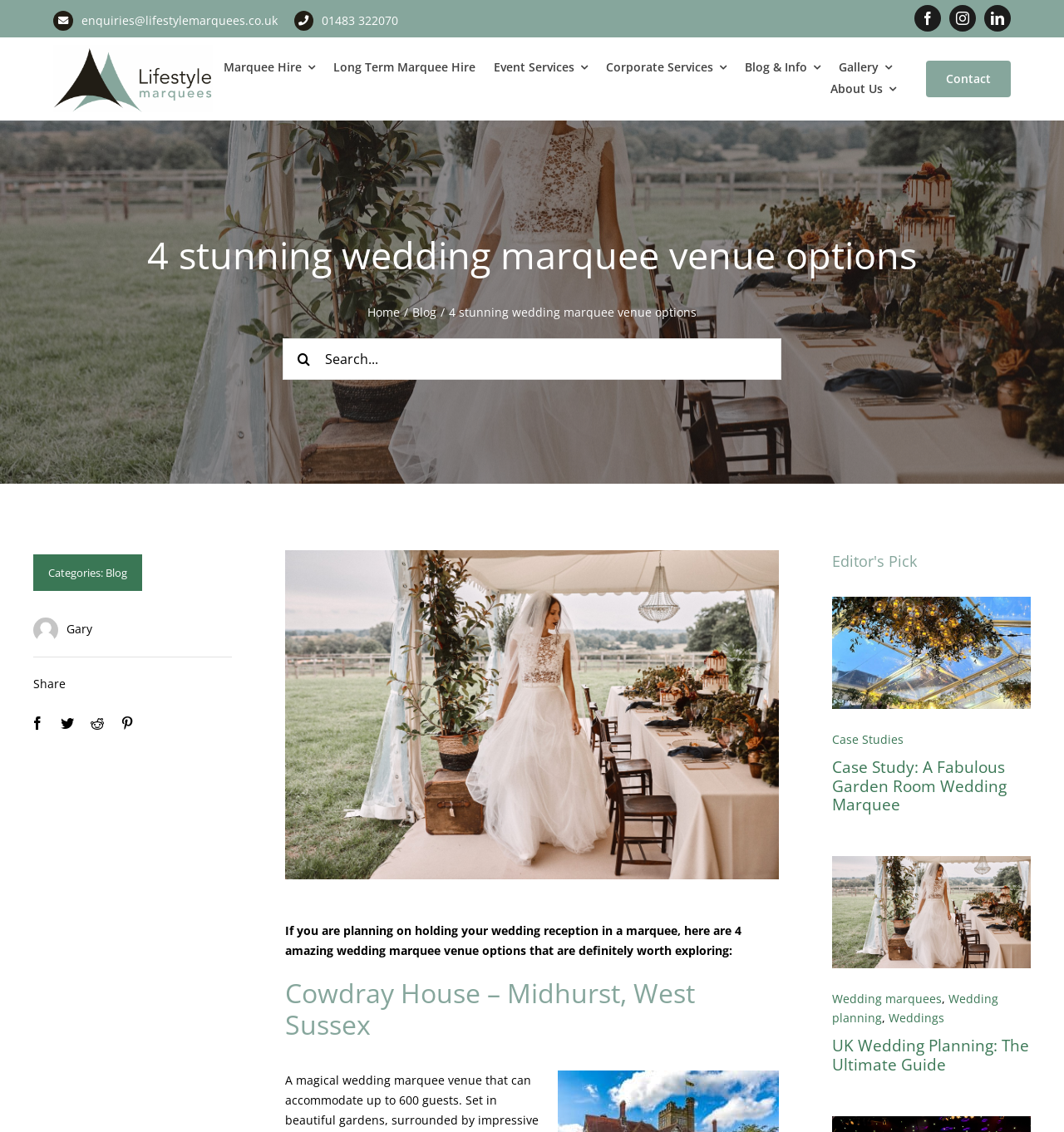Determine the bounding box coordinates of the element that should be clicked to execute the following command: "Go to Top of the page".

[0.904, 0.914, 0.941, 0.94]